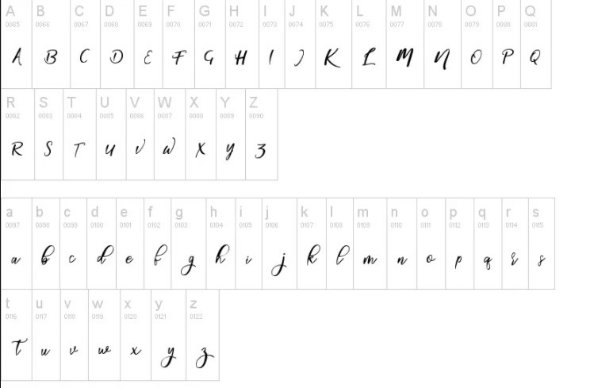What type of projects is the font suitable for?
Based on the screenshot, provide your answer in one word or phrase.

Graphic design projects